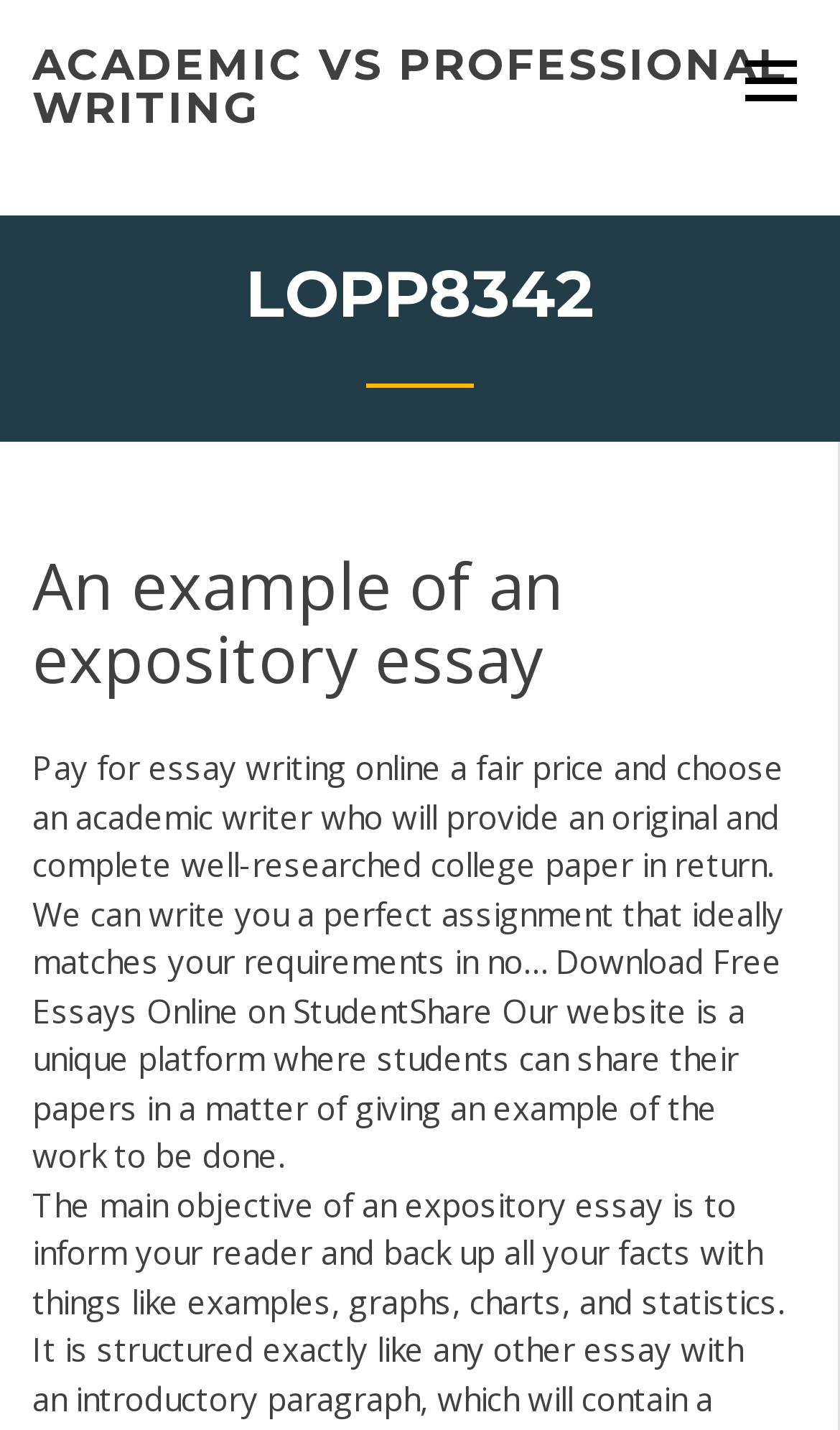Determine the bounding box coordinates (top-left x, top-left y, bottom-right x, bottom-right y) of the UI element described in the following text: academic vs professional writing

[0.038, 0.027, 0.938, 0.093]